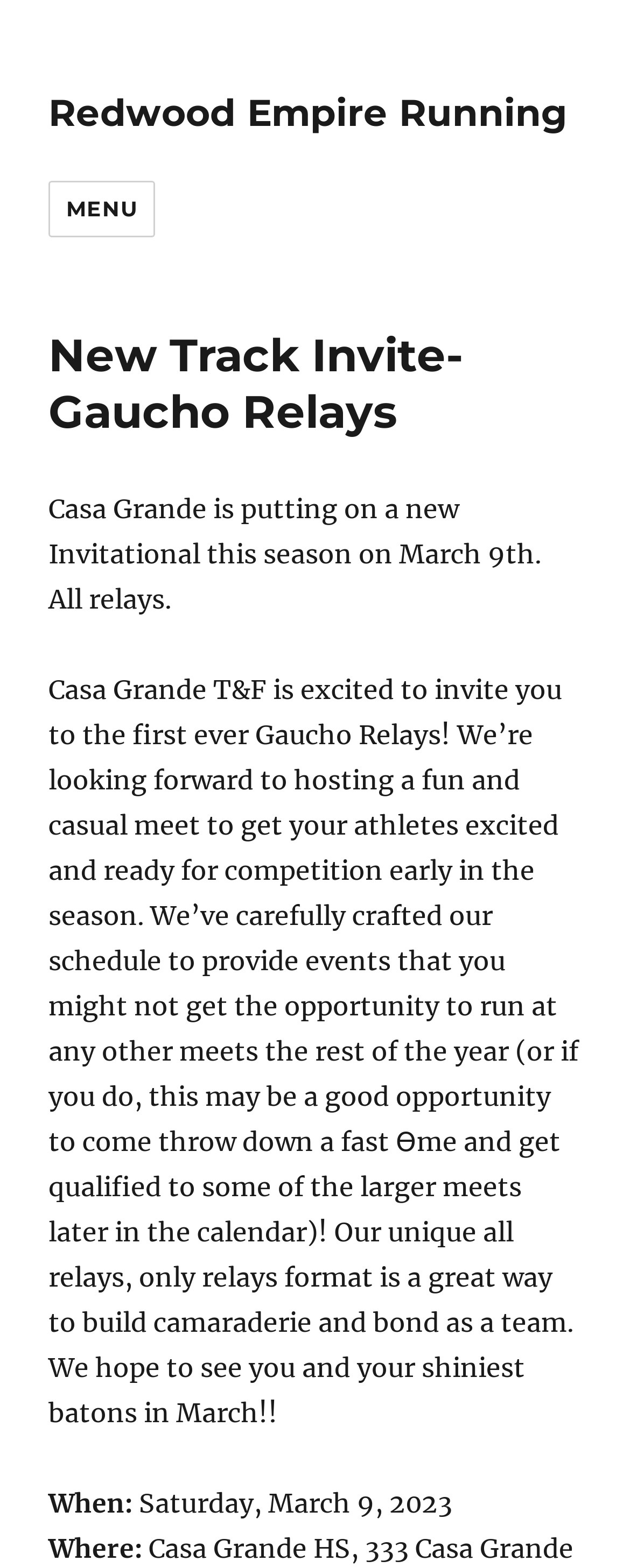Refer to the screenshot and give an in-depth answer to this question: What type of events will be held at the Gaucho Relays?

I found the answer by reading the text that describes the event, which mentions 'All relays' and explains that the event is unique in its all-relays format.